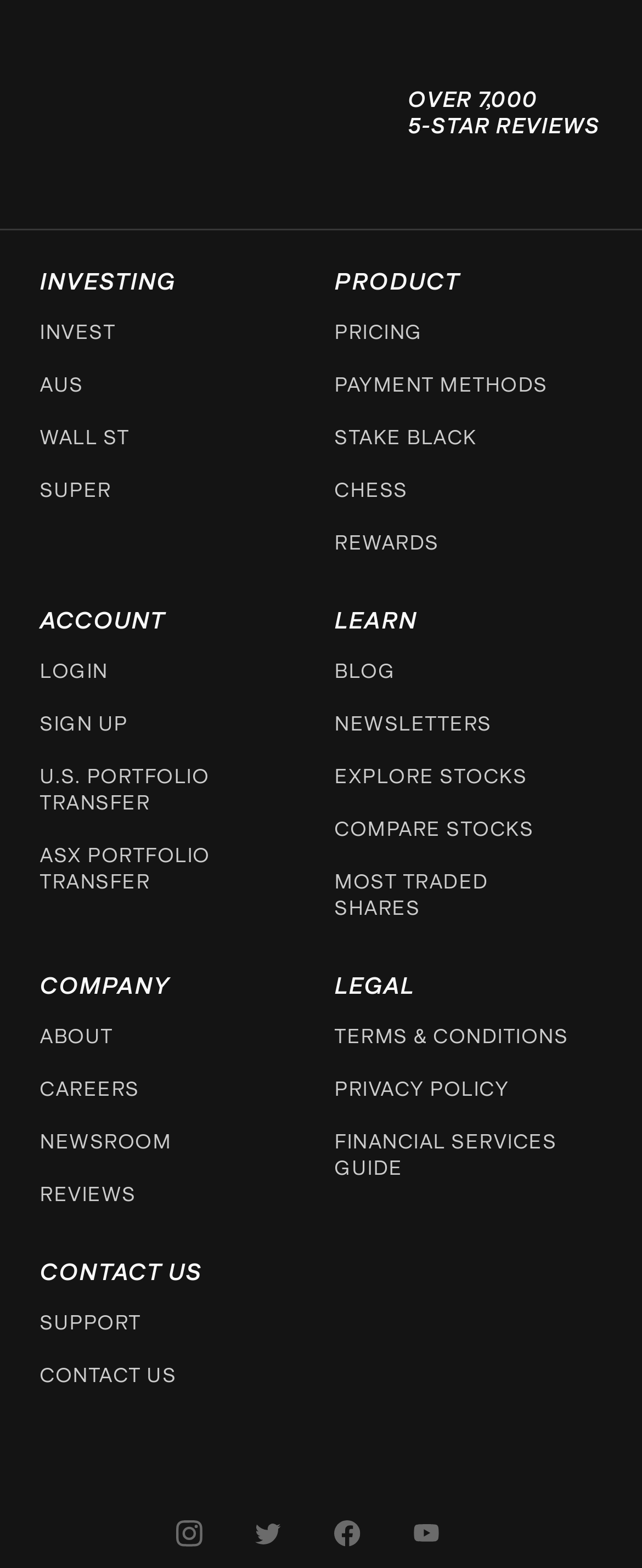Pinpoint the bounding box coordinates of the clickable element to carry out the following instruction: "Check the pricing."

[0.521, 0.204, 0.658, 0.221]